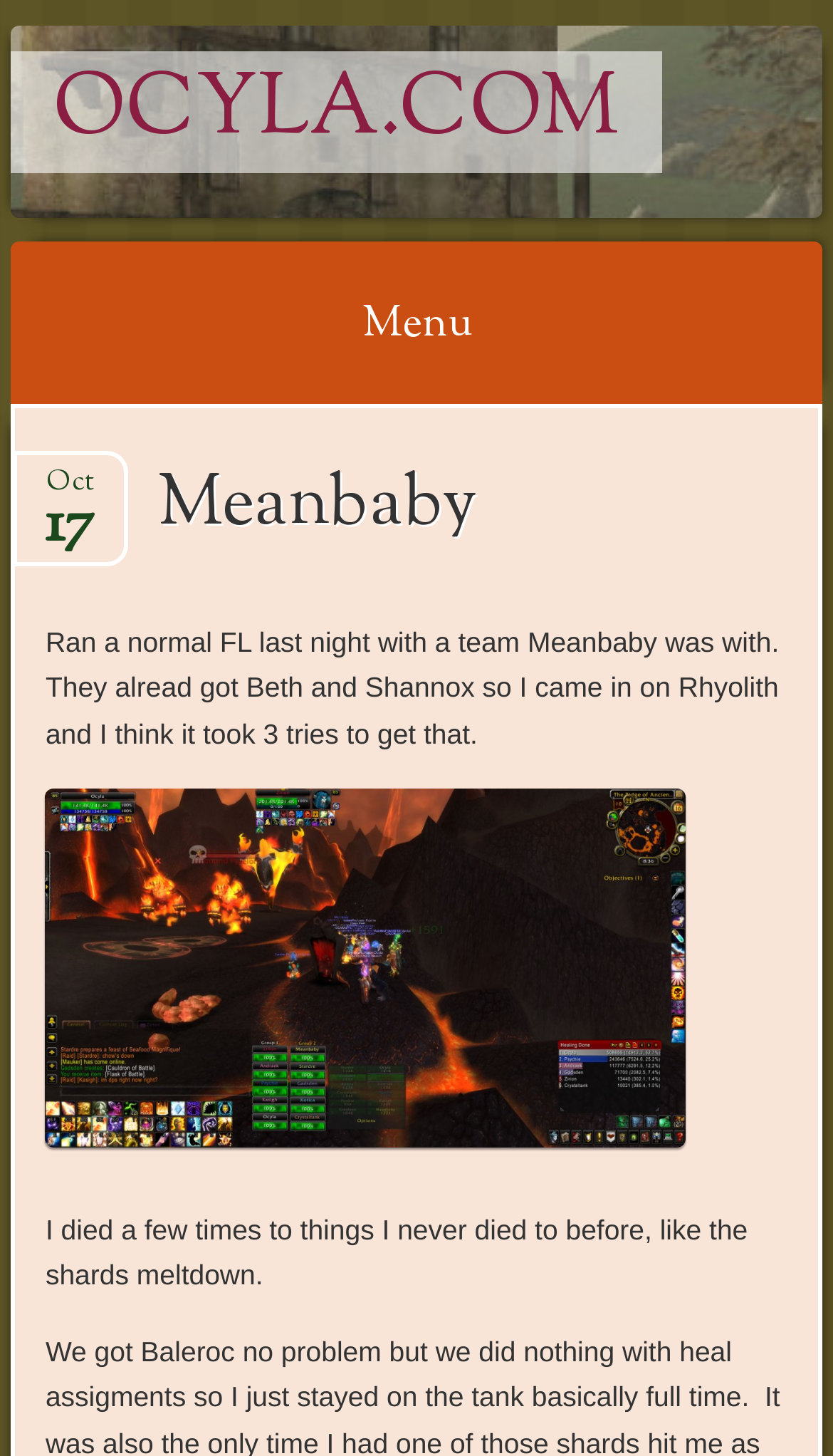What is the name of the team mentioned?
From the screenshot, supply a one-word or short-phrase answer.

None